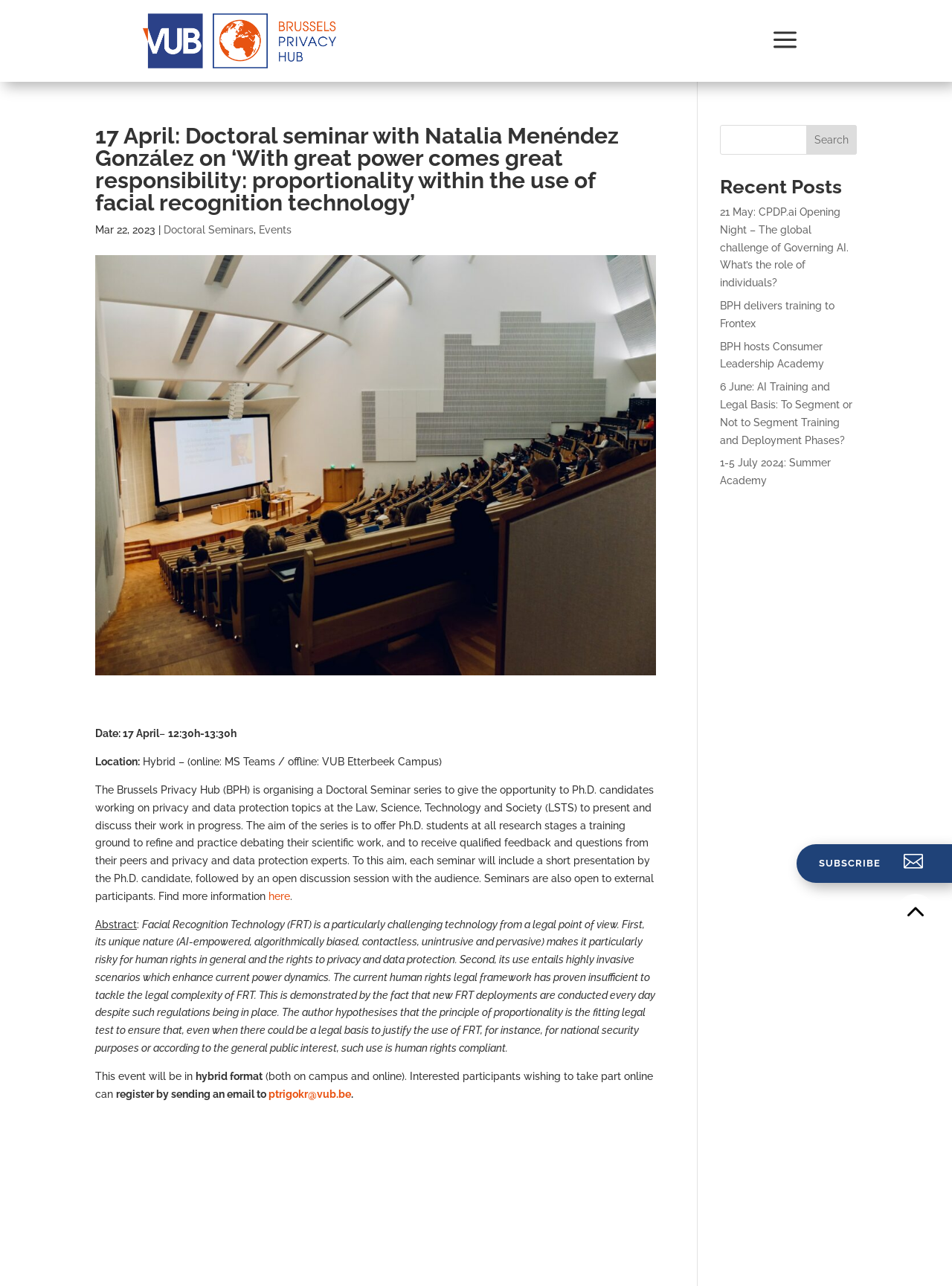Please find the bounding box for the following UI element description. Provide the coordinates in (top-left x, top-left y, bottom-right x, bottom-right y) format, with values between 0 and 1: a a#my-menu{display:none;}

[0.15, 0.002, 0.85, 0.062]